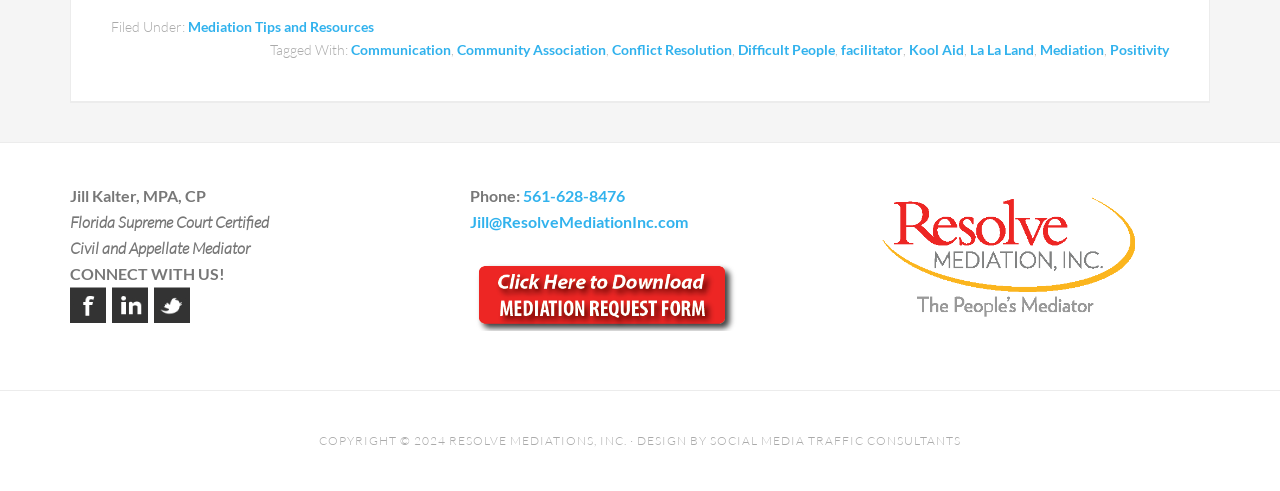What is the profession of Jill Kalter?
Please provide a comprehensive and detailed answer to the question.

Based on the webpage, Jill Kalter is a mediator as indicated by her title 'Florida Supreme Court Certified Civil and Appellate Mediator'.